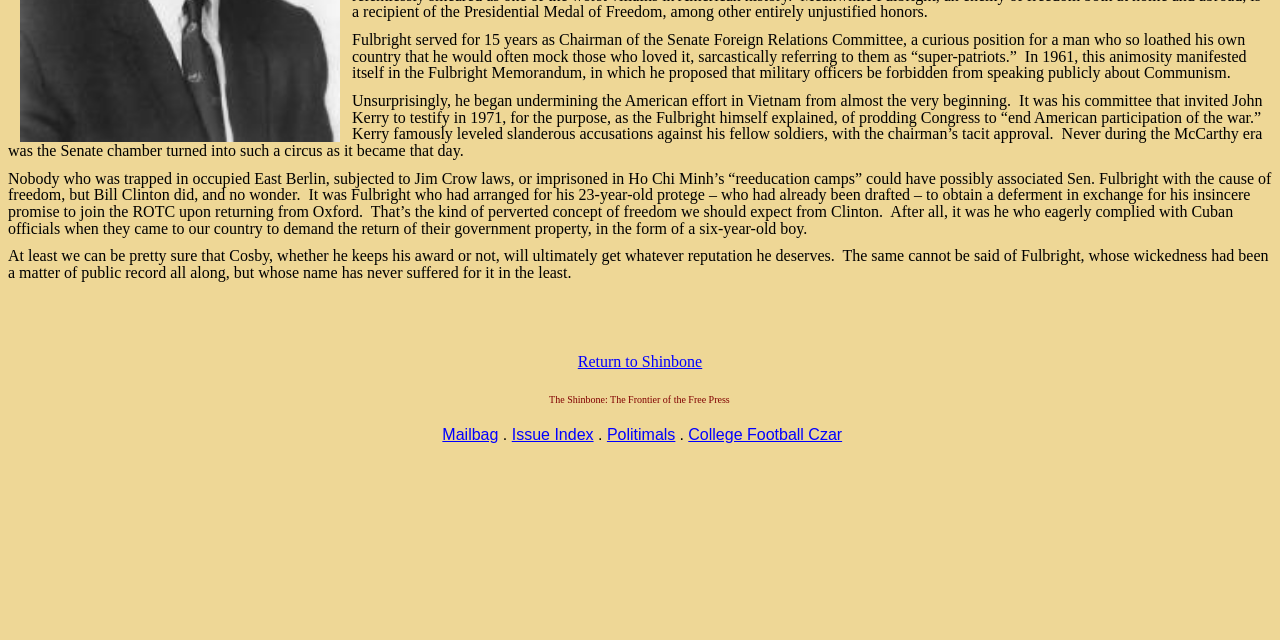Determine the bounding box for the described UI element: "College Football Czar".

[0.538, 0.666, 0.658, 0.692]